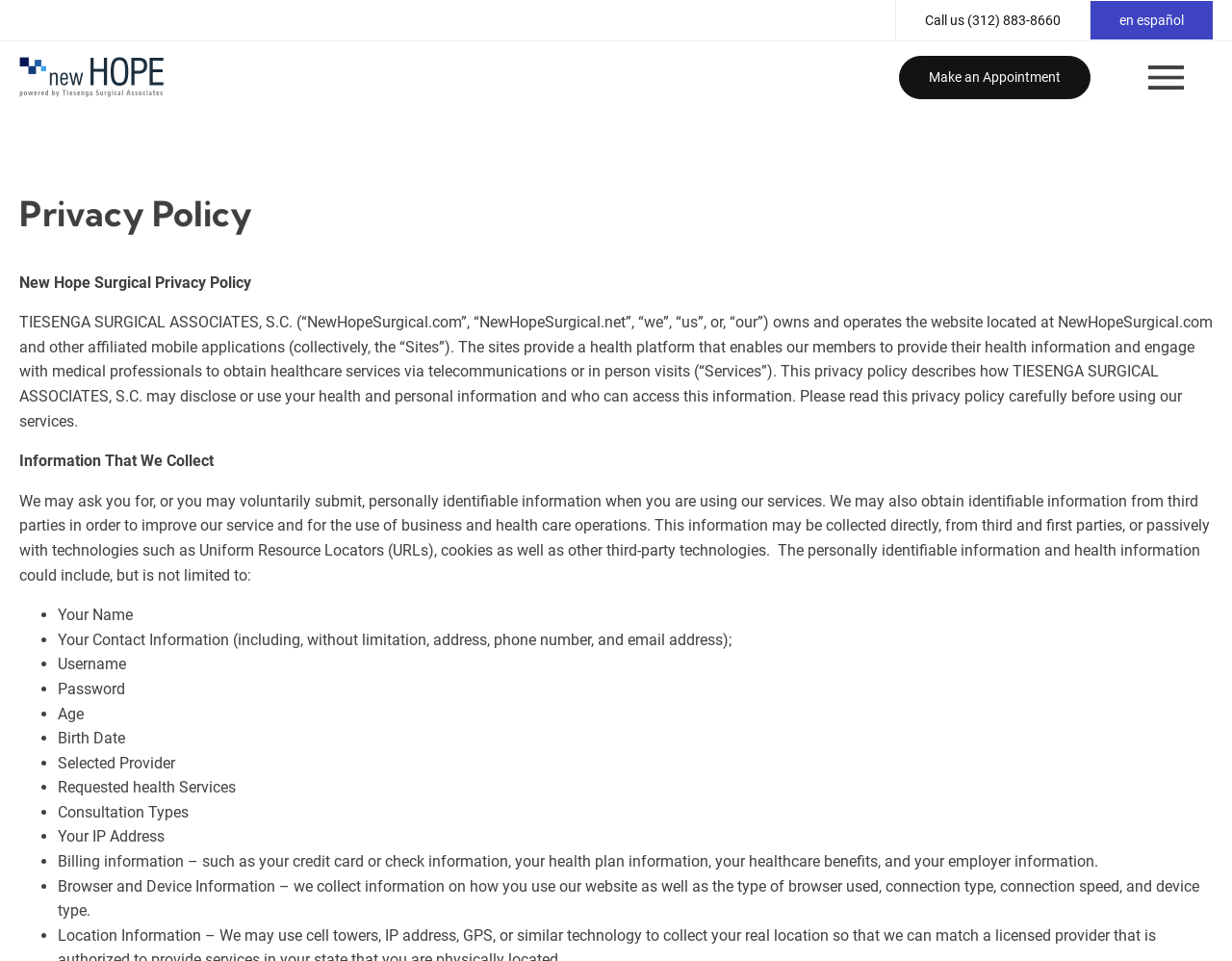Given the element description: "Blog", predict the bounding box coordinates of the UI element it refers to, using four float numbers between 0 and 1, i.e., [left, top, right, bottom].

None